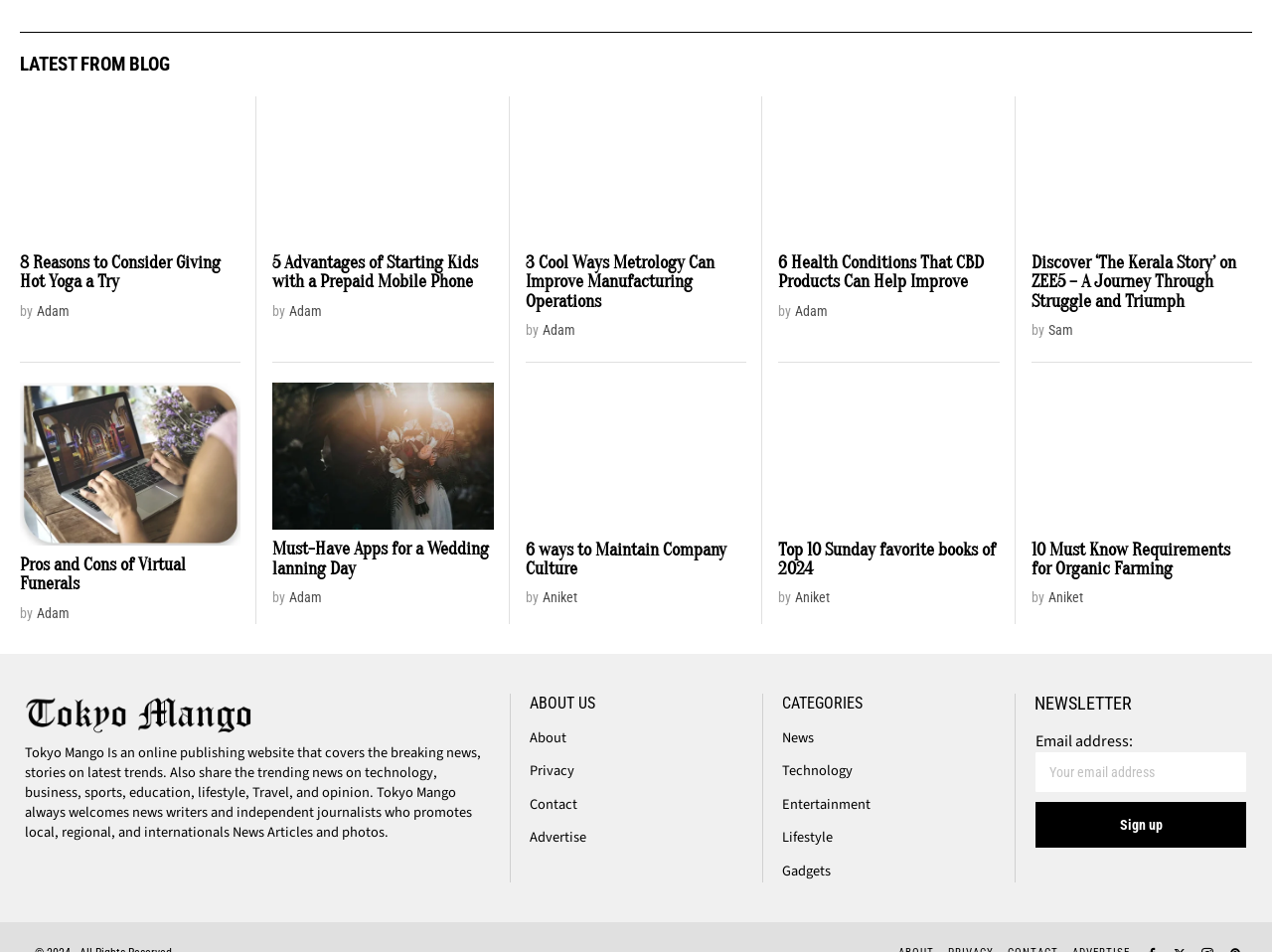Determine the bounding box coordinates of the area to click in order to meet this instruction: "View the image of virtual funerals".

[0.016, 0.402, 0.189, 0.573]